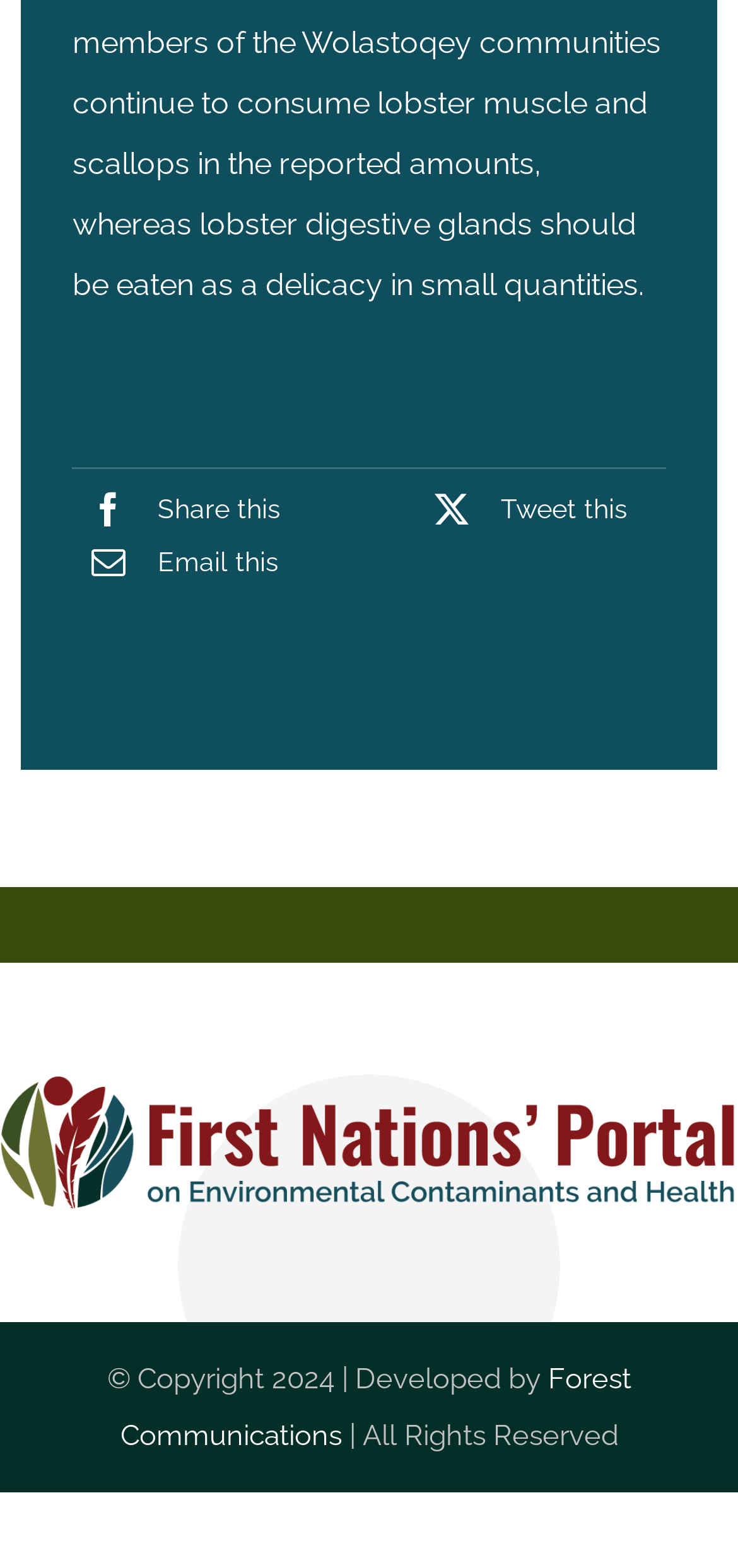Carefully observe the image and respond to the question with a detailed answer:
How many social media links are available?

I counted the number of social media links available on the webpage, which are Facebook, Twitter, and Email, so the answer is 3.